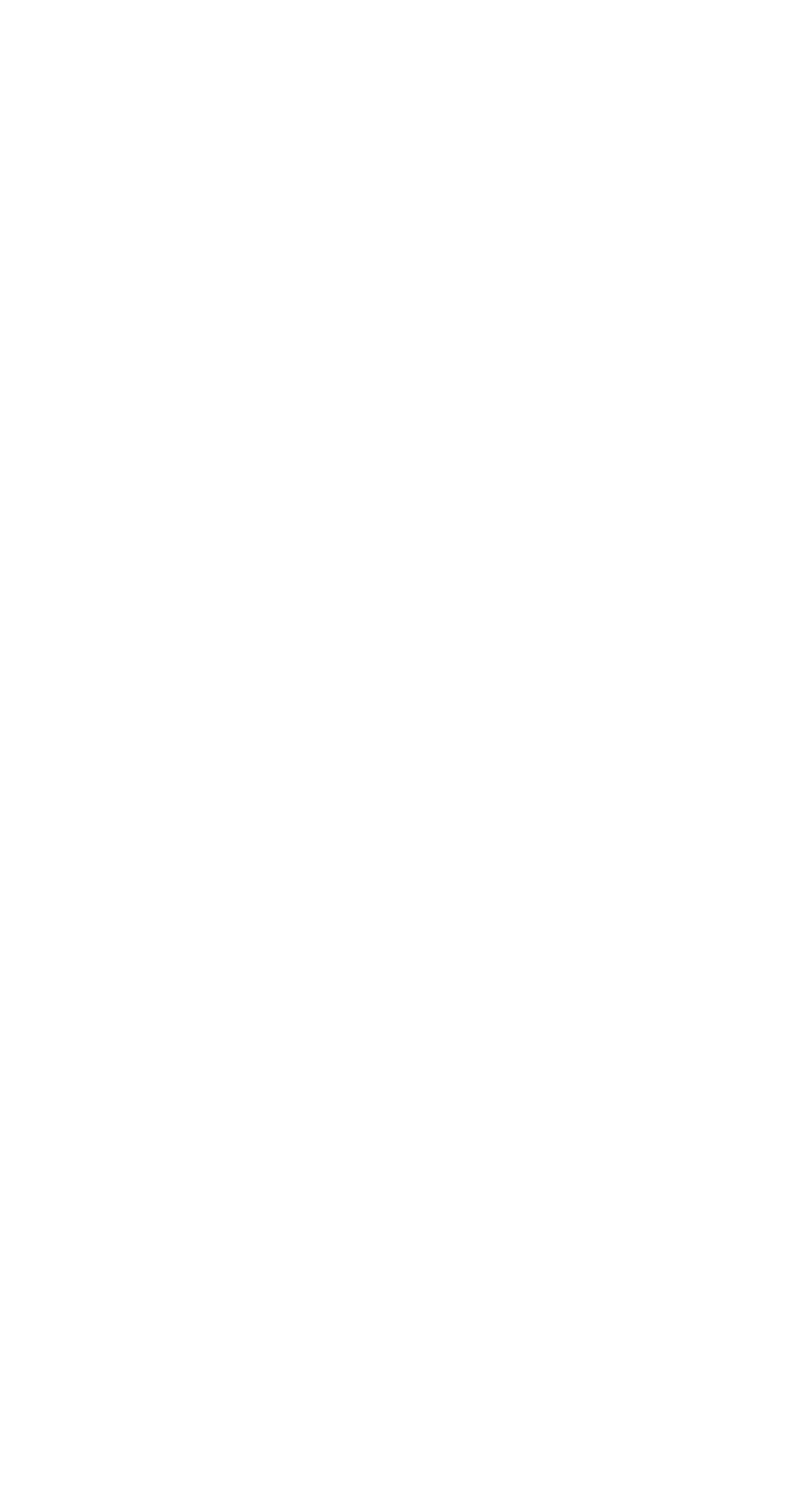Locate the bounding box coordinates of the region to be clicked to comply with the following instruction: "view Google Maps". The coordinates must be four float numbers between 0 and 1, in the form [left, top, right, bottom].

[0.051, 0.24, 0.769, 0.566]